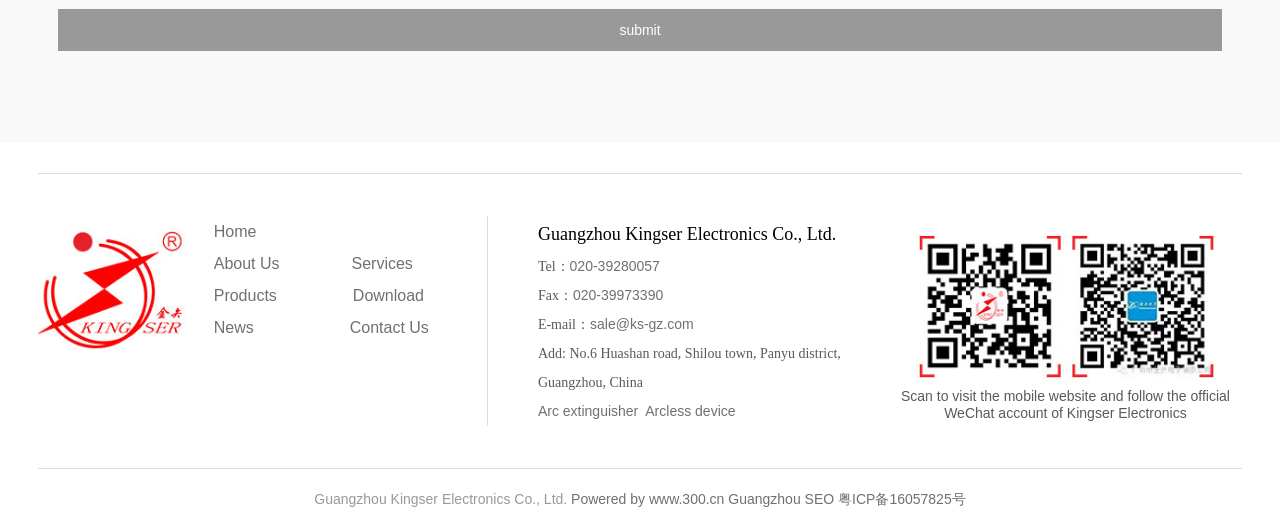Please identify the bounding box coordinates of the area that needs to be clicked to follow this instruction: "Click the 'sale@ks-gz.com' email link".

[0.461, 0.598, 0.542, 0.628]